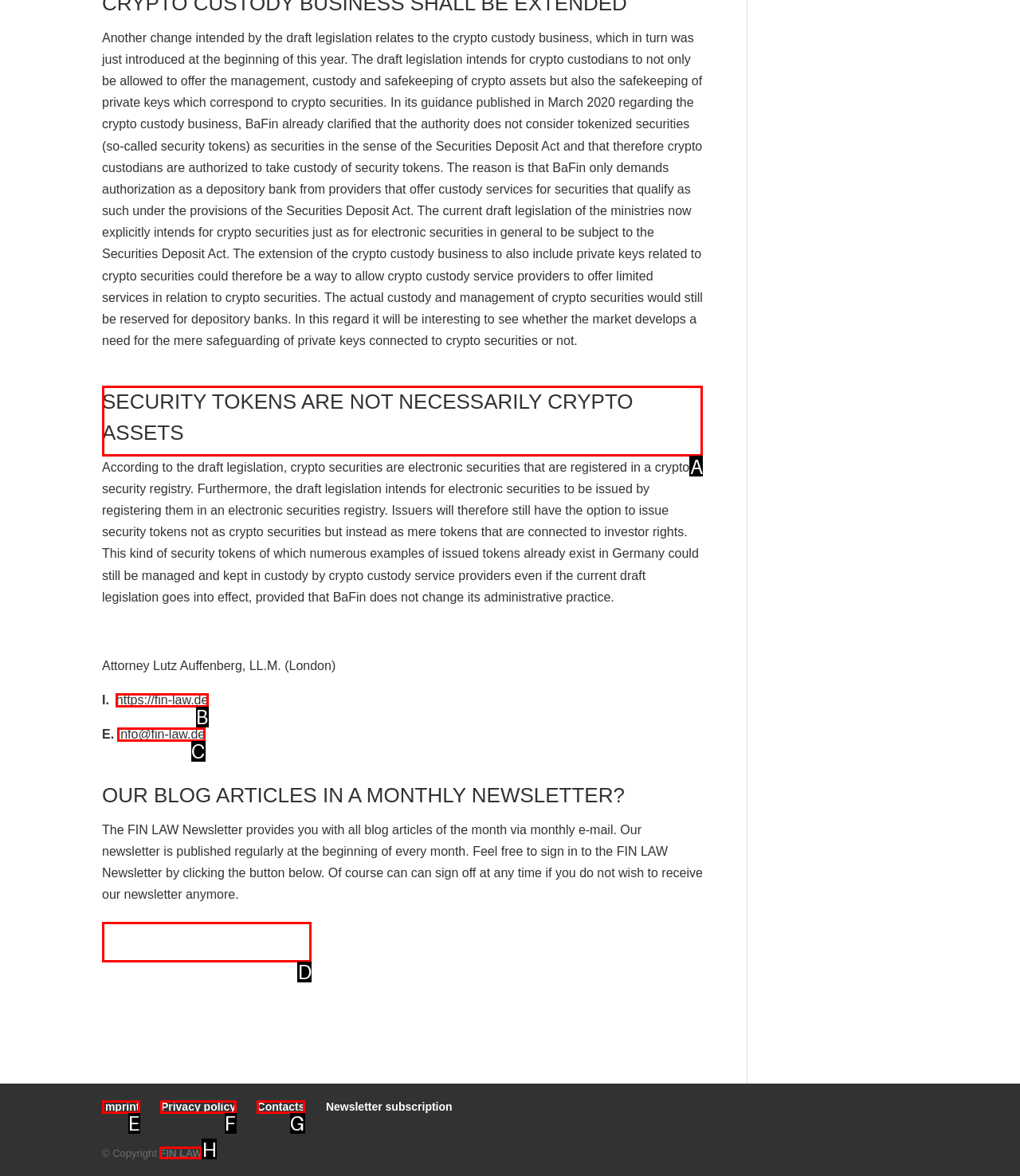From the given options, indicate the letter that corresponds to the action needed to complete this task: Read more about security tokens. Respond with only the letter.

A